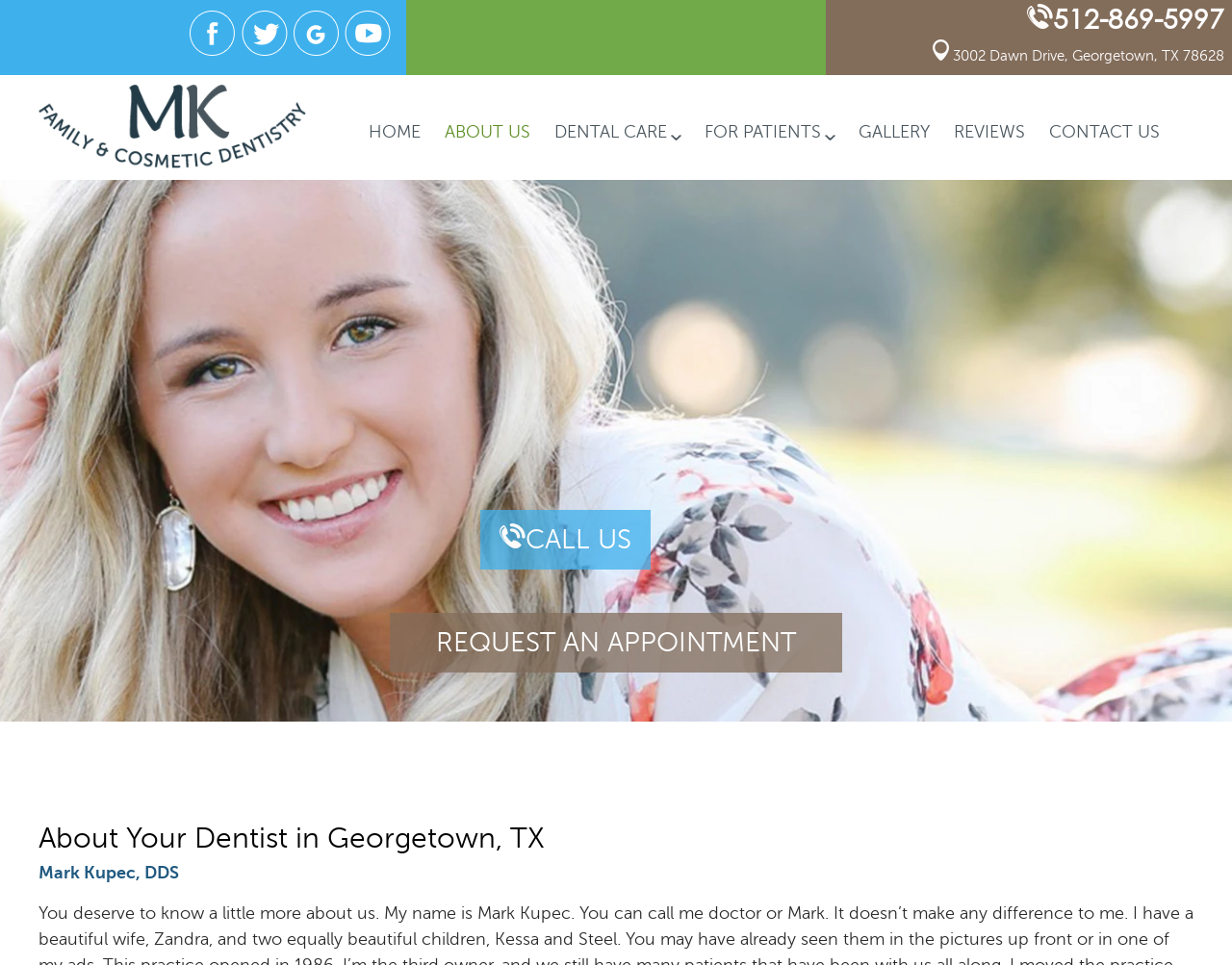Please predict the bounding box coordinates of the element's region where a click is necessary to complete the following instruction: "Request an appointment". The coordinates should be represented by four float numbers between 0 and 1, i.e., [left, top, right, bottom].

[0.316, 0.635, 0.684, 0.697]